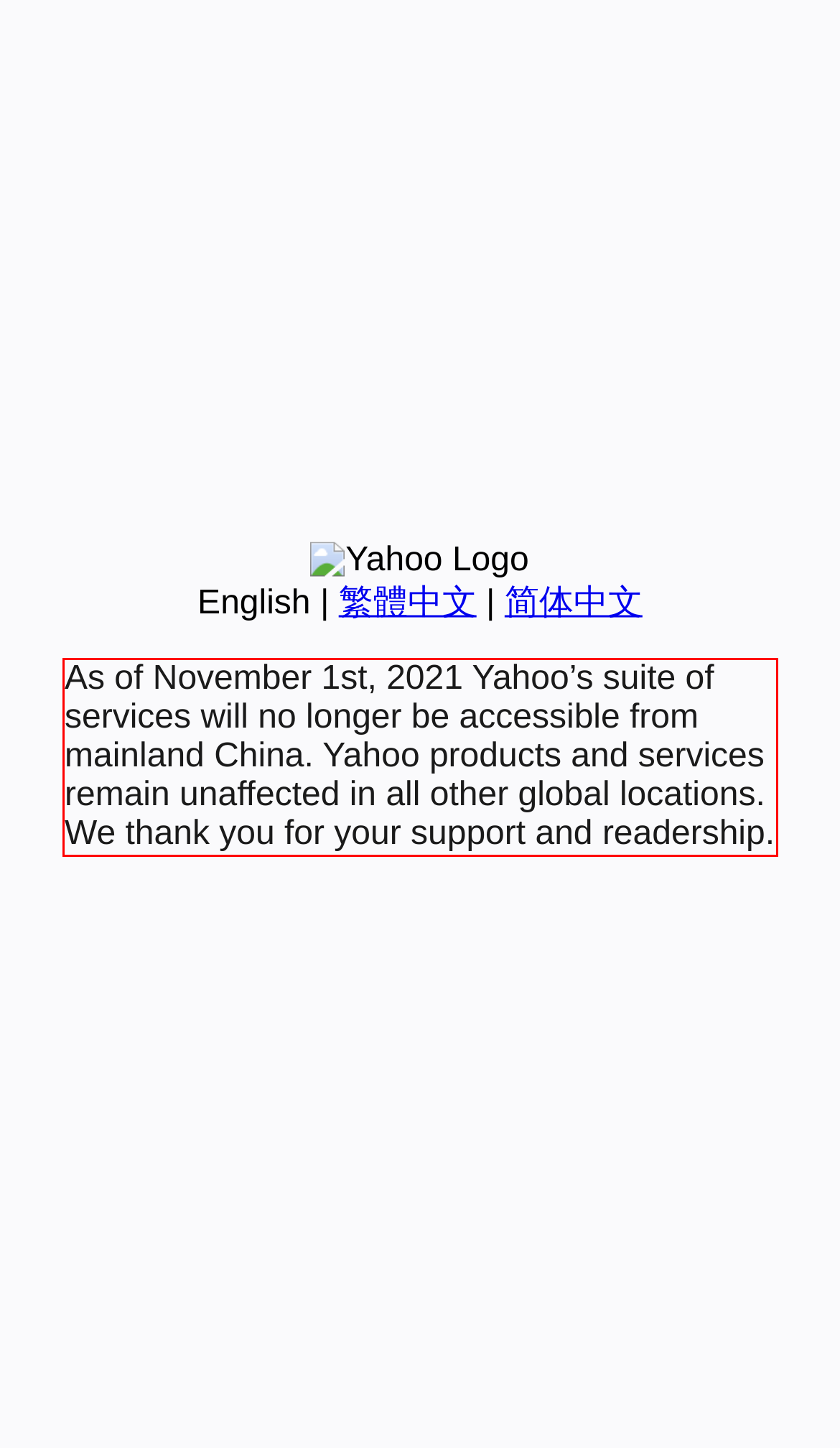Within the provided webpage screenshot, find the red rectangle bounding box and perform OCR to obtain the text content.

As of November 1st, 2021 Yahoo’s suite of services will no longer be accessible from mainland China. Yahoo products and services remain unaffected in all other global locations. We thank you for your support and readership.